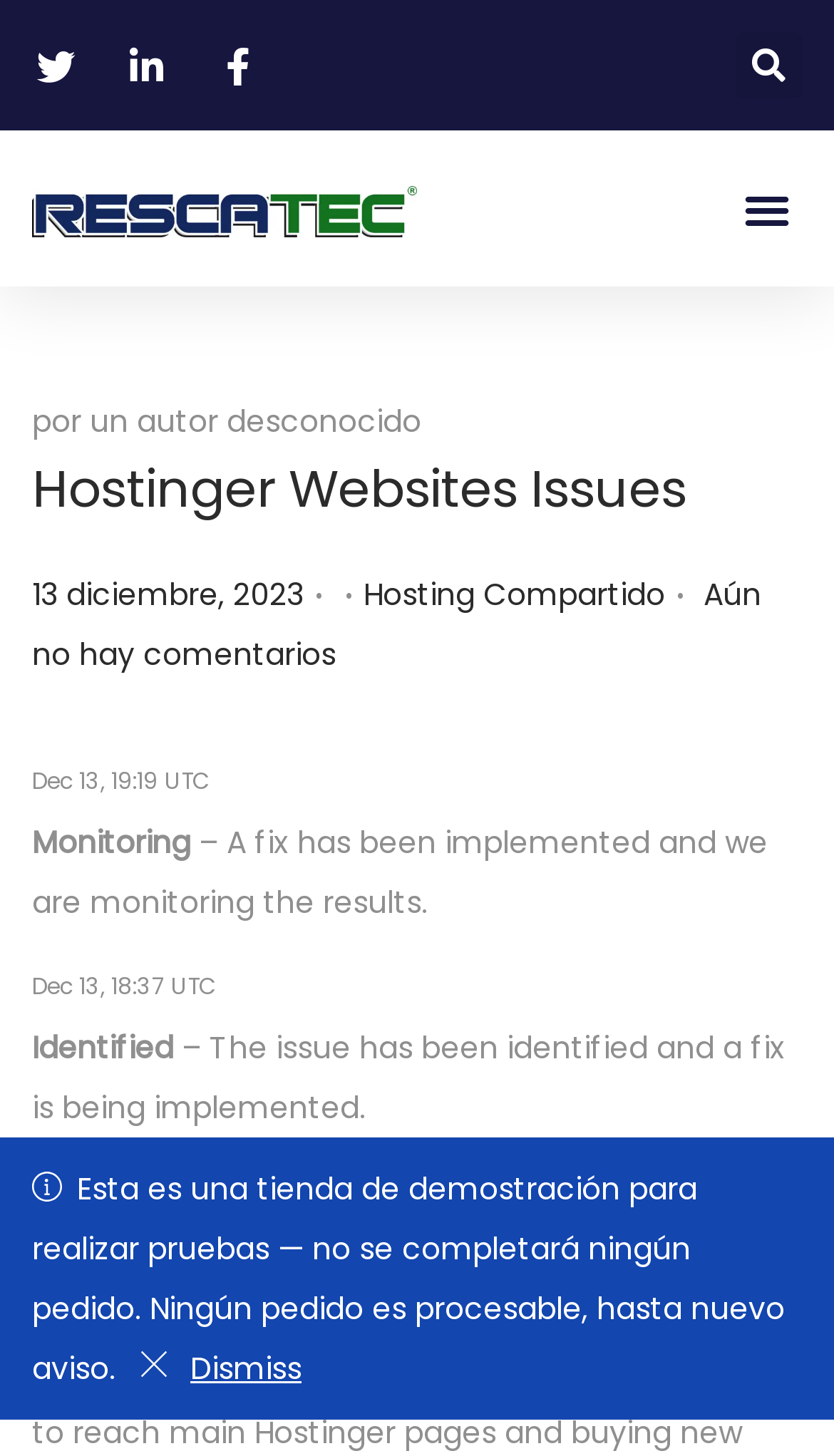Determine the bounding box coordinates of the clickable region to carry out the instruction: "Dismiss the notification".

[0.167, 0.925, 0.362, 0.954]